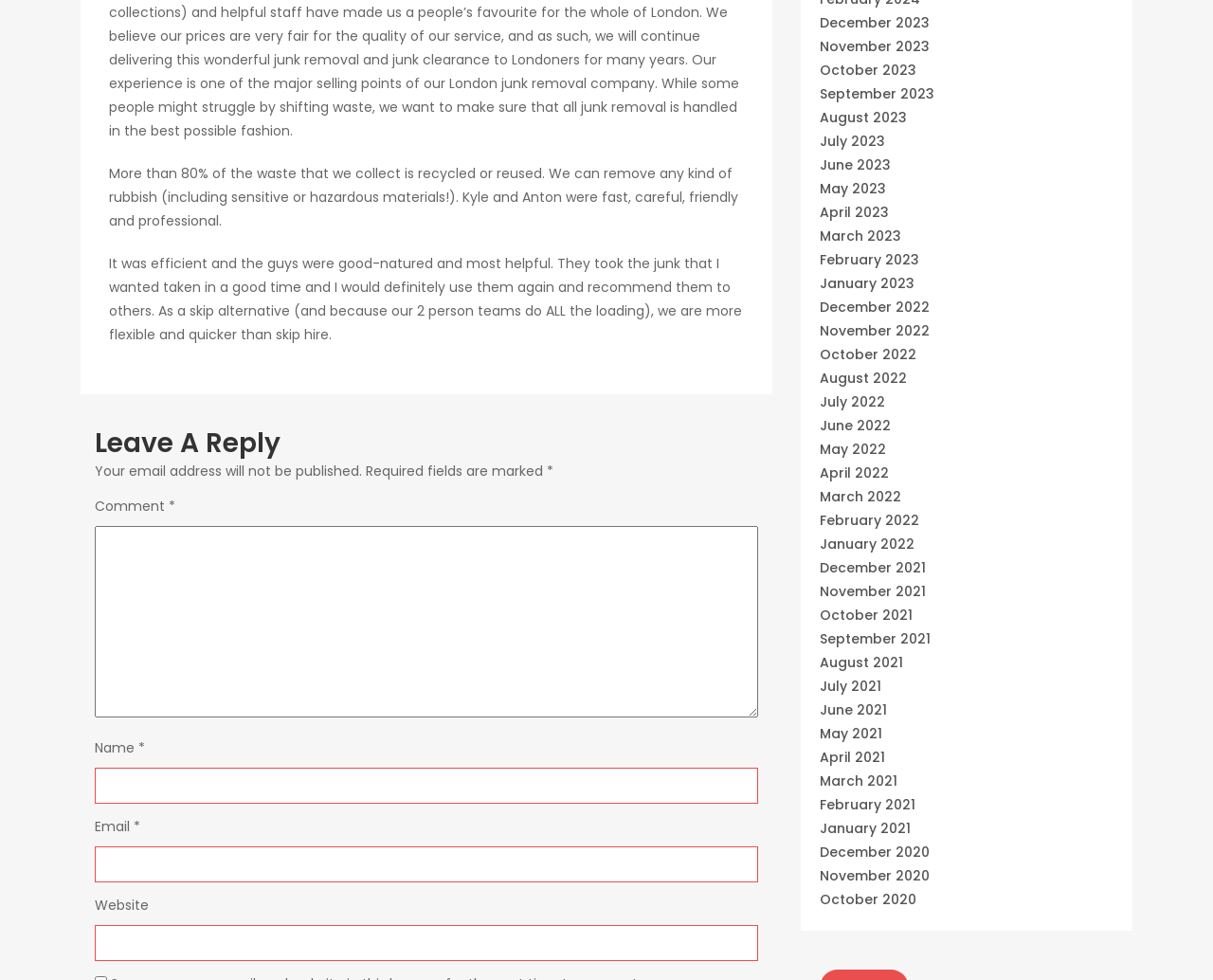What is the purpose of the 'Leave A Reply' section?
Using the image as a reference, give an elaborate response to the question.

The 'Leave A Reply' section is a form that allows users to leave a comment, as indicated by the presence of a textbox labeled 'Comment' and other input fields for name, email, and website.